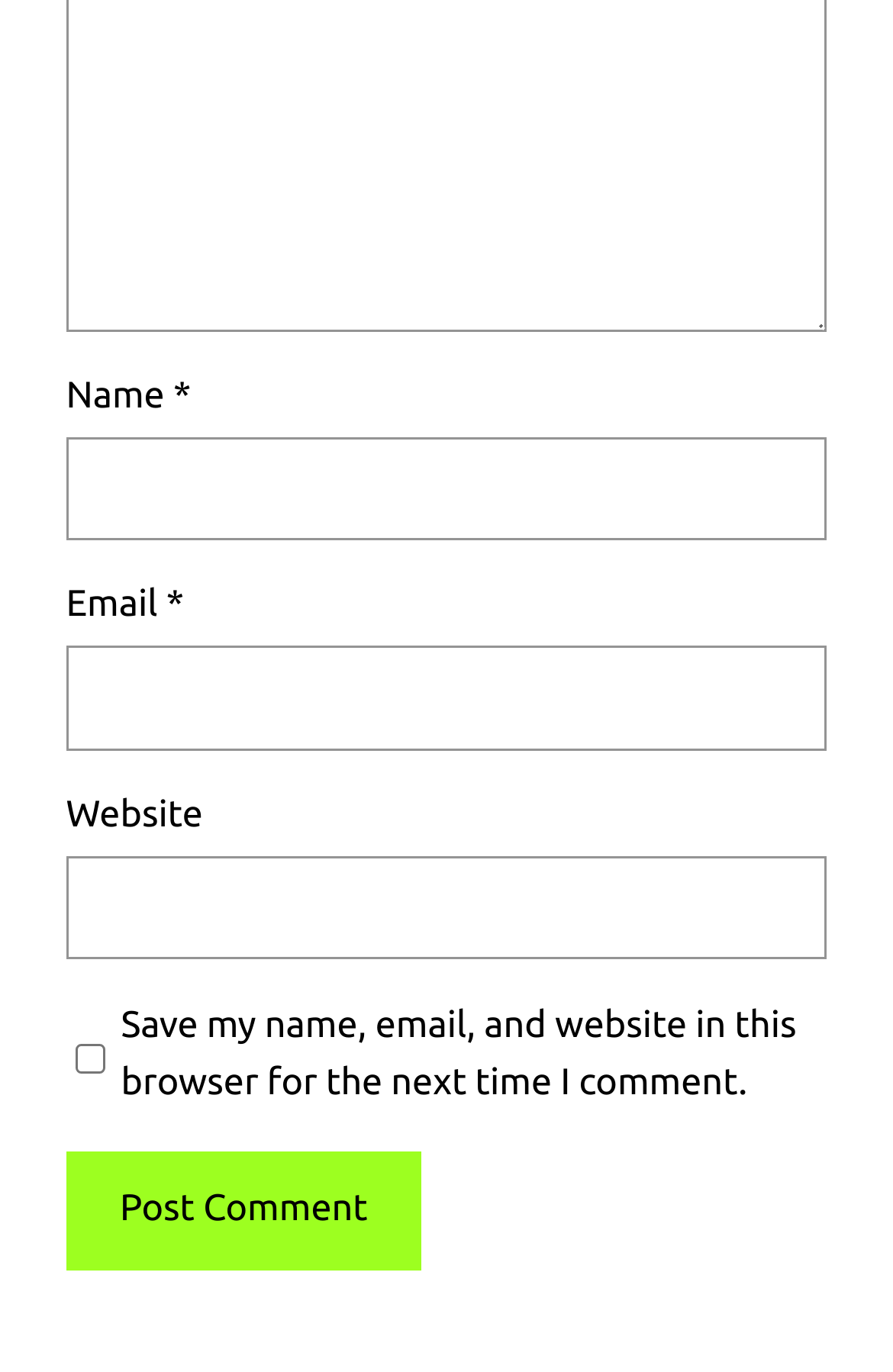Answer this question using a single word or a brief phrase:
What information is requested from the user?

Name, Email, Website